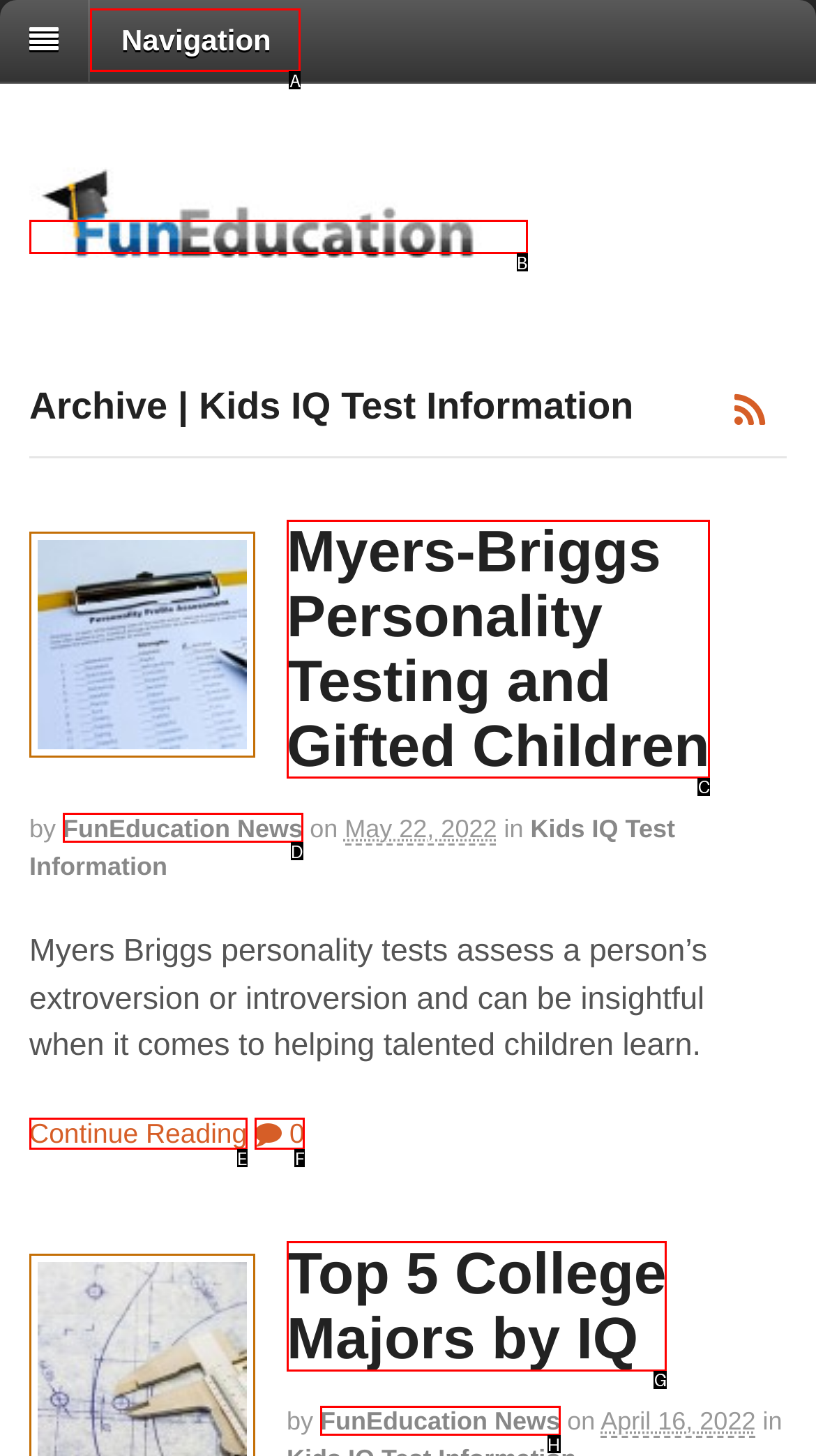Match the element description: FunEducation News to the correct HTML element. Answer with the letter of the selected option.

D